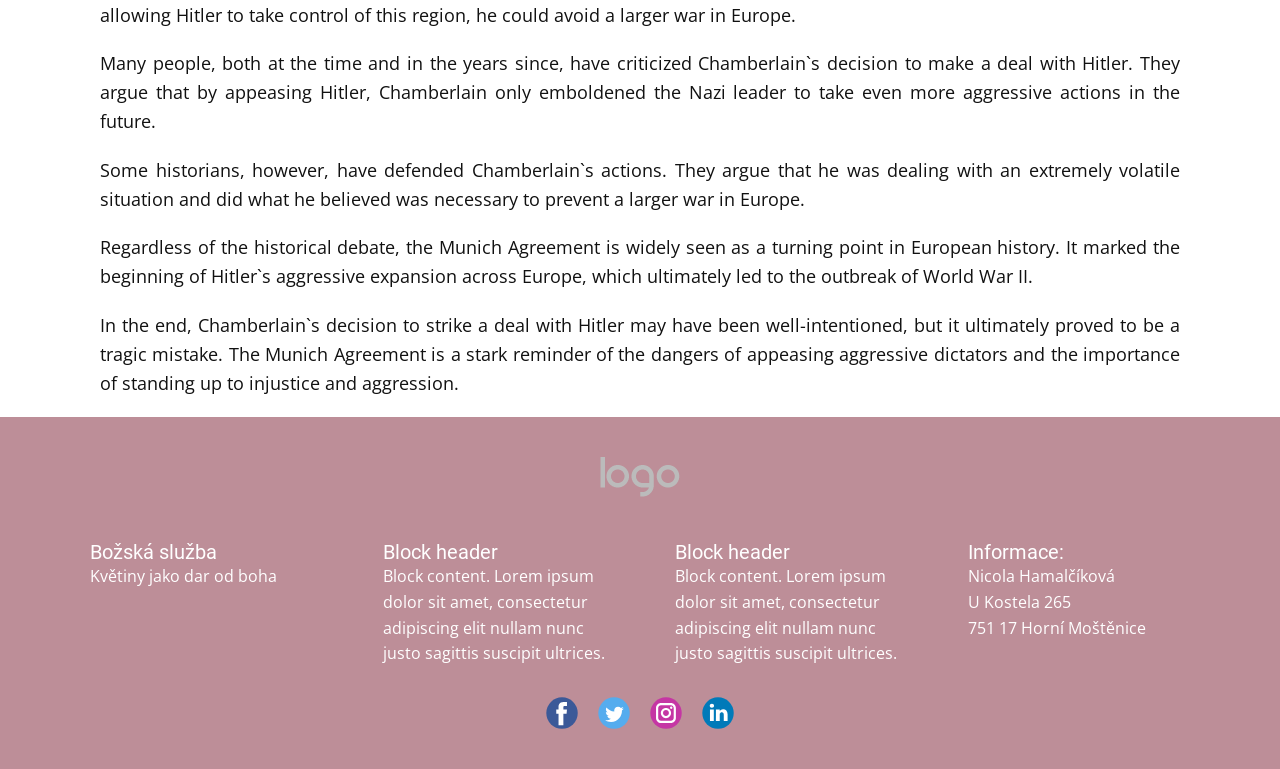Find the bounding box of the UI element described as follows: "title="twitter"".

[0.467, 0.906, 0.492, 0.948]